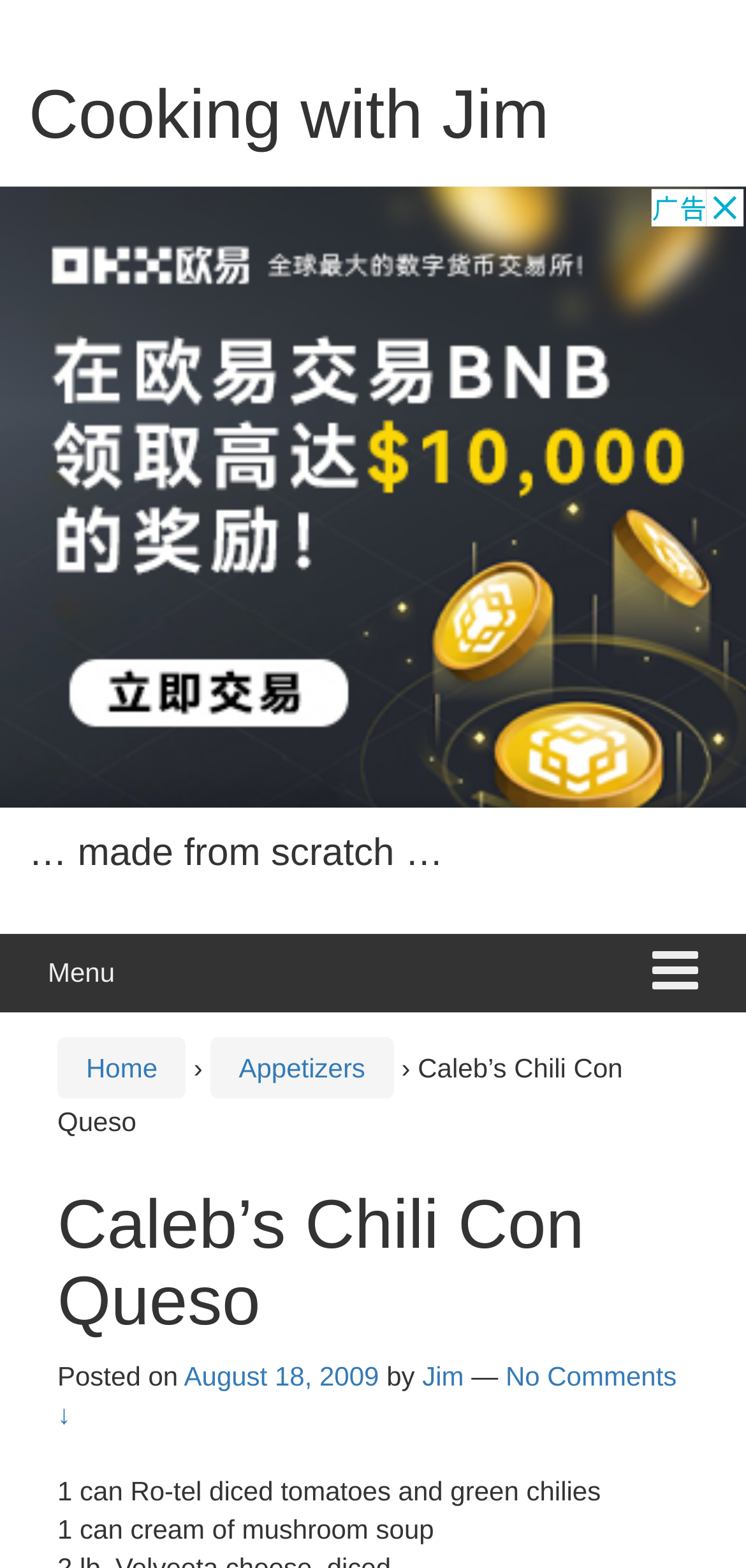Mark the bounding box of the element that matches the following description: "alt="Reade Consultancy"".

None